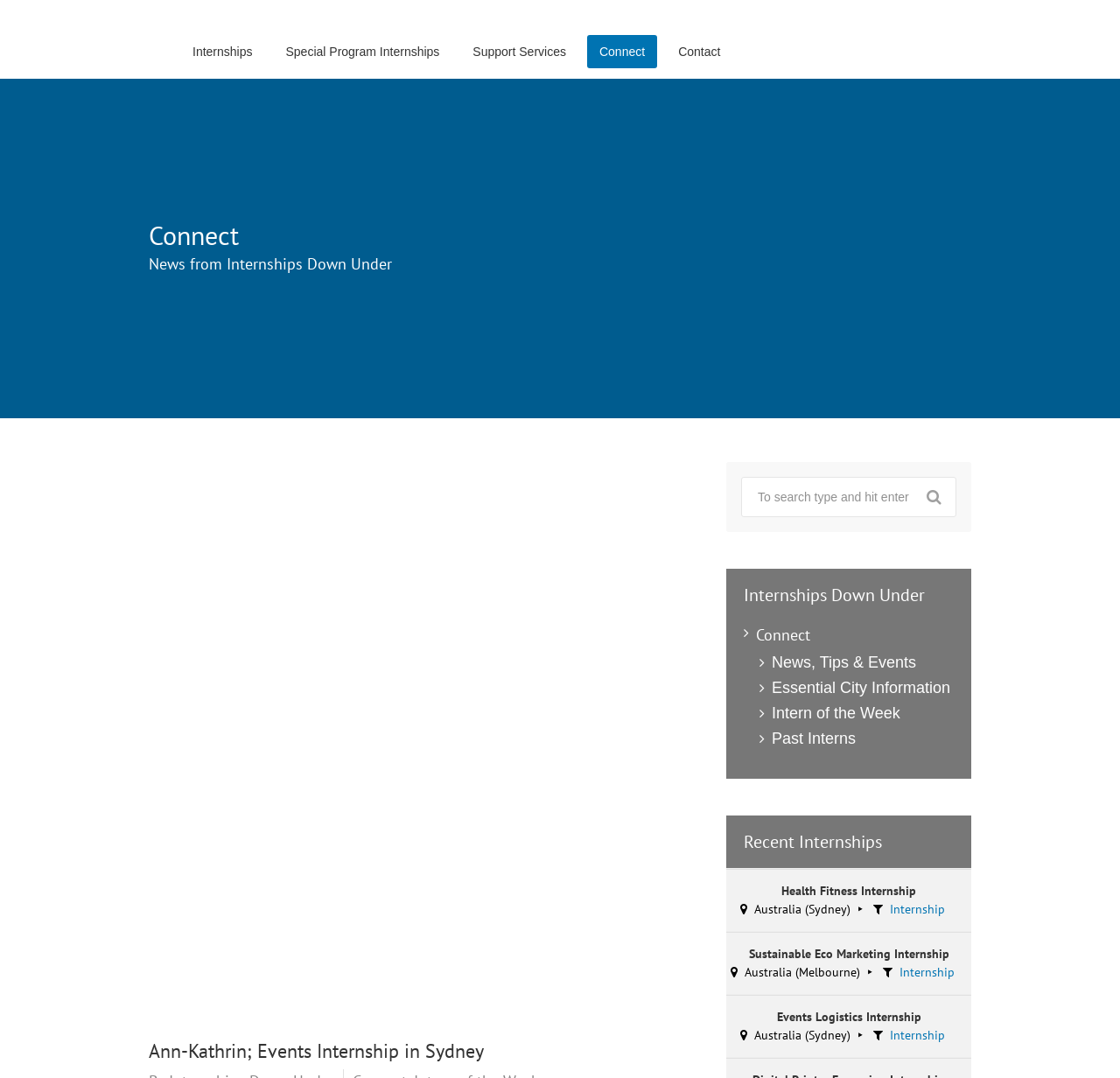Summarize the webpage comprehensively, mentioning all visible components.

The webpage appears to be a blog or news article page from Internships Down Under, featuring Ann-Kathrin's experience as an events intern in Sydney. At the top, there is a navigation menu with links to various sections, including Internships, Special Program Internships, Support Services, Connect, and Contact.

Below the navigation menu, there is a heading that reads "Connect" and a static text that says "News from Internships Down Under". Underneath, there is a section with a heading that reads "Ann-Kathrin; Events Internship in Sydney", which likely contains the main content of the page.

To the right of the main content section, there is a complementary section with a search bar and a heading that reads "Internships Down Under". Below the search bar, there are links to various categories, including News, Tips & Events, Essential City Information, Intern of the Week, and Past Interns.

Further down the page, there is a section with a heading that reads "Recent Internships", which lists several internship opportunities, including Health Fitness Internship, Sustainable Eco Marketing Internship, and Events Logistics Internship. Each internship listing has a heading with the internship title and a brief description.

Throughout the page, there are several images, including the Internships Down Under logo, which is displayed at the top and in the complementary section.